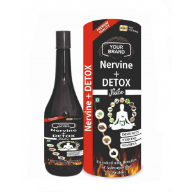Answer the following in one word or a short phrase: 
What is the design style of the packaging?

Minimalist